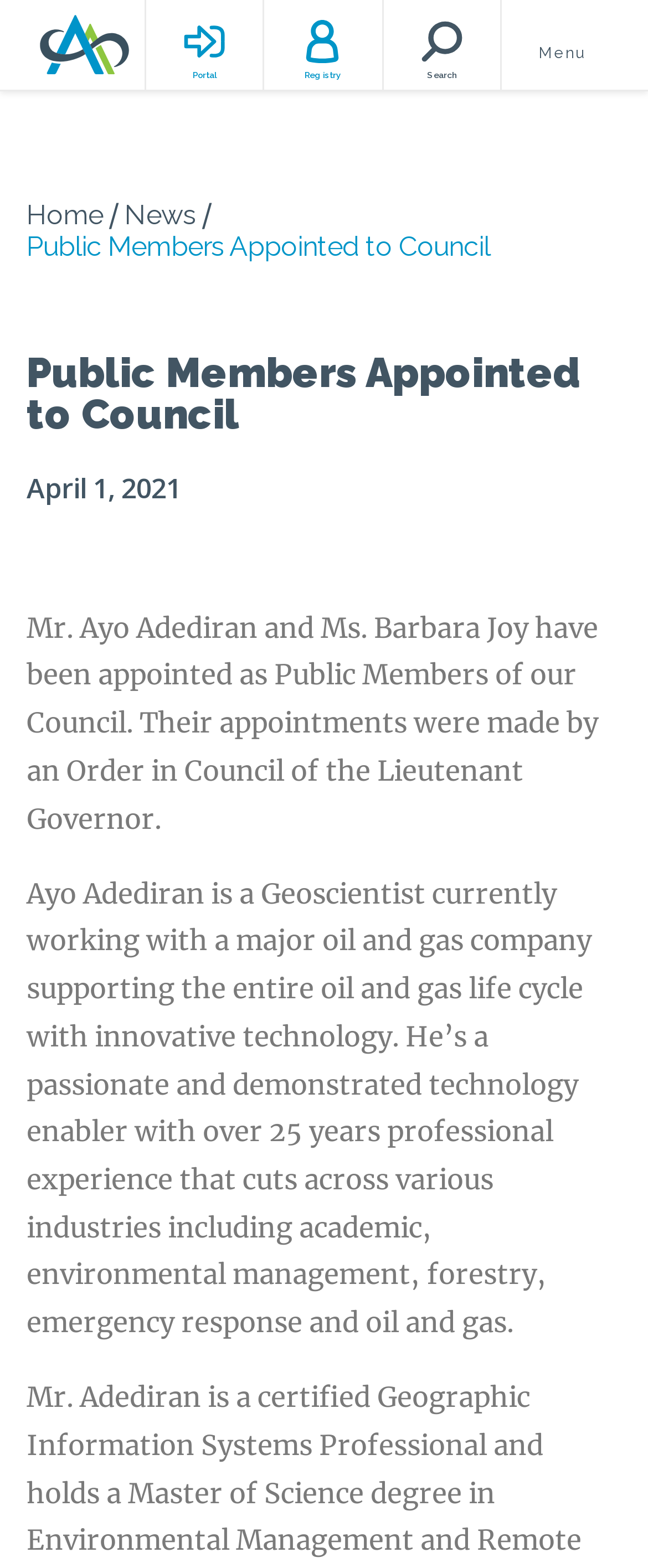Detail the various sections and features of the webpage.

The webpage is about the appointment of public members to the Council of the College of Alberta Dental Assistants. At the top left corner, there is a logo of the College of Alberta Dental Assistants. Below the logo, there are four links: Portal, Registry, and Search, each accompanied by an image. 

To the right of these links, there is a menu toggle button. When expanded, the menu displays links to Home and News. 

The main content of the webpage is divided into sections. The first section has a heading "Public Members Appointed to Council" and a subheading "April 1, 2021". Below the headings, there is a paragraph announcing the appointment of Mr. Ayo Adediran and Ms. Barbara Joy as Public Members of the Council. 

The next section provides a brief biography of Ayo Adediran, describing his professional experience and expertise in various industries.